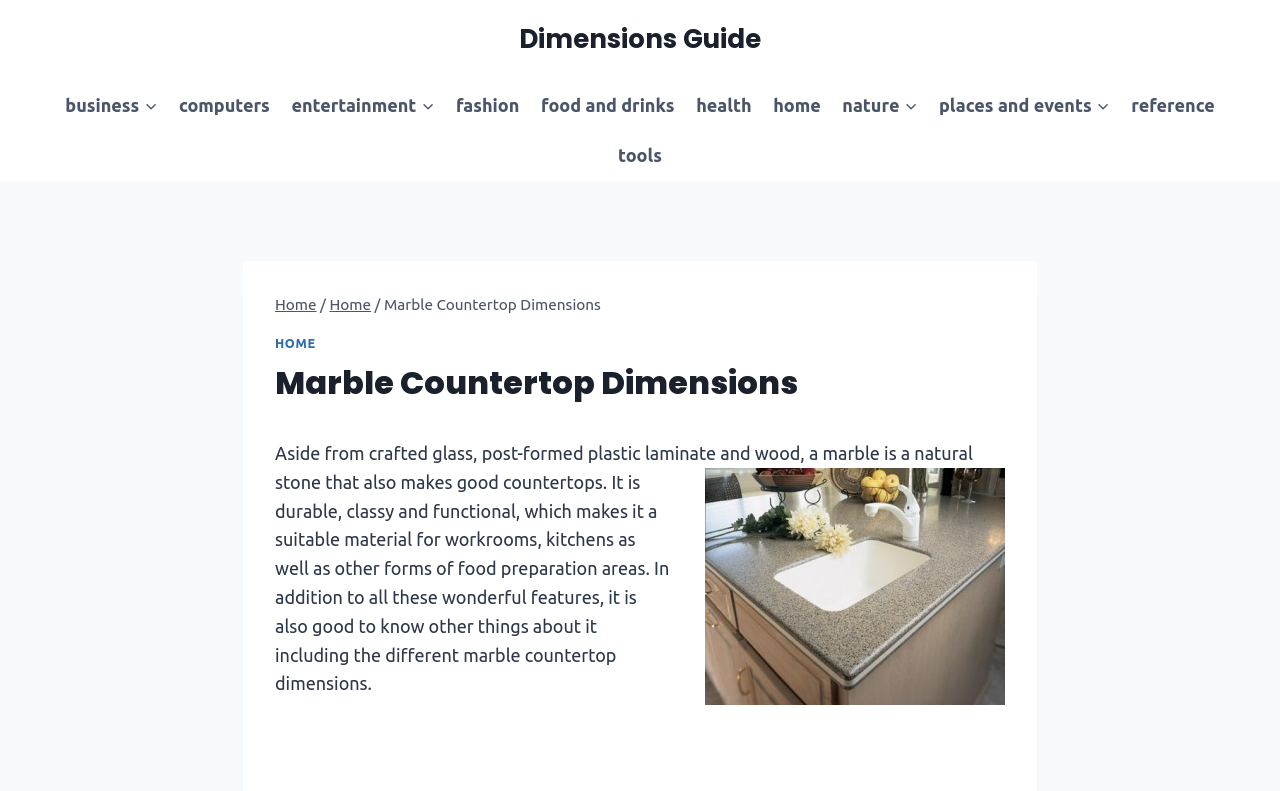Please identify the bounding box coordinates of the element on the webpage that should be clicked to follow this instruction: "View the 'Marble Countertop' image". The bounding box coordinates should be given as four float numbers between 0 and 1, formatted as [left, top, right, bottom].

[0.551, 0.591, 0.785, 0.891]